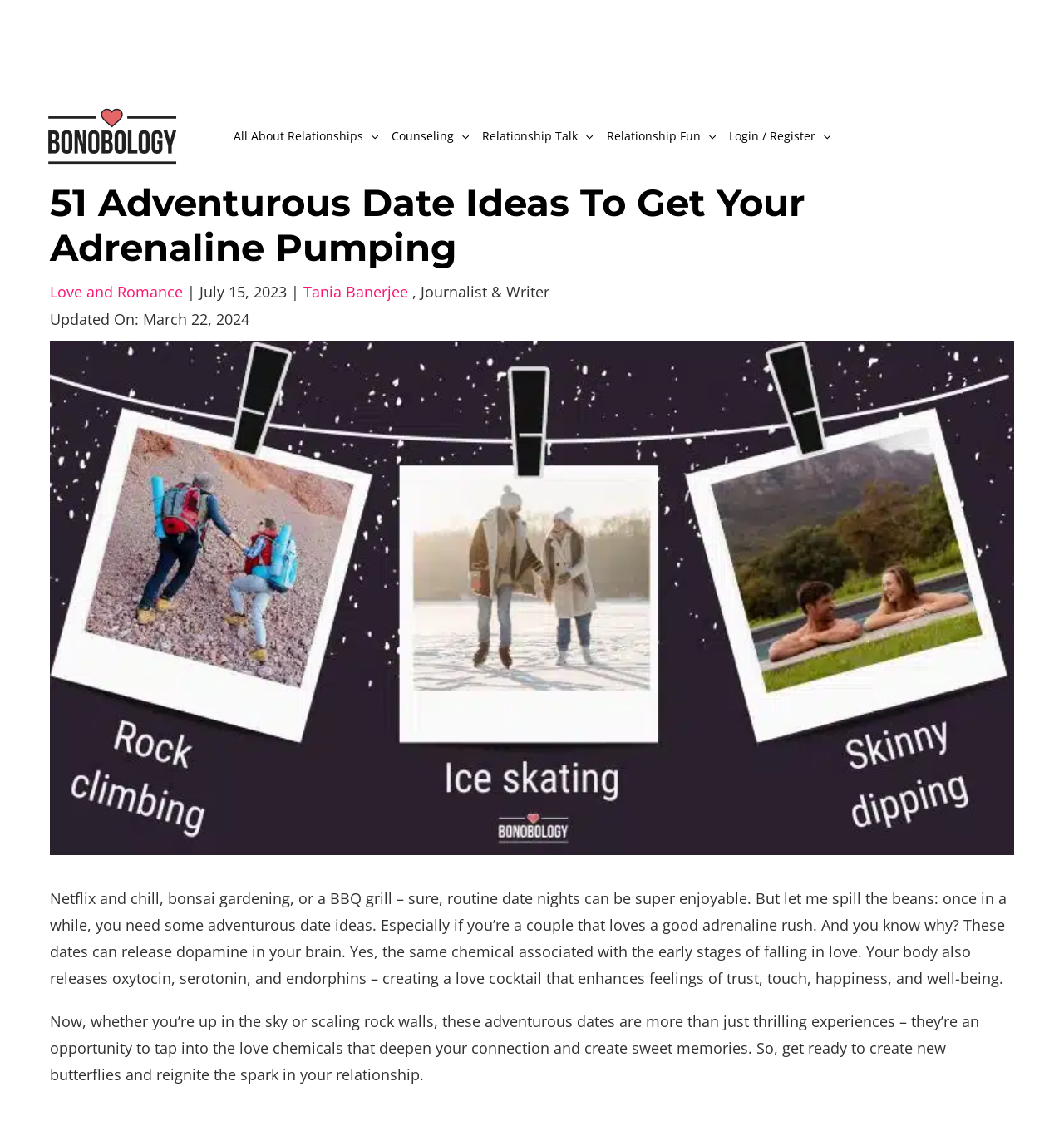Give a detailed explanation of the elements present on the webpage.

The webpage is about "Love and Romance" and specifically focuses on "51 Adventurous Date Ideas To Get Your Adrenaline Pumping". At the top, there is a navigation menu with five links: "All About Relationships", "Counseling", "Relationship Talk", "Relationship Fun", and "Login / Register". Each link has a menu toggle icon next to it.

Below the navigation menu, there is a header section with a logo "Bonobology" on the left, which is an image with a cropped version of the logo. On the right side of the header, there is a title "51 Adventurous Date Ideas To Get Your Adrenaline Pumping" in a large font, followed by a link "Love and Romance" and a date "July 15, 2023". The author's name "Tania Banerjee" is also mentioned, along with a brief description "Journalist & Writer".

The main content of the webpage starts with a large image related to adventurous date ideas, taking up most of the width. Below the image, there is a paragraph of text that introduces the concept of adventurous date ideas and their benefits in releasing dopamine and other love chemicals in the brain. The text is followed by another paragraph that encourages readers to try these dates to deepen their connection and create sweet memories.

Overall, the webpage has a clean layout with a prominent header section, a clear navigation menu, and a focus on the main content, which is the introduction to adventurous date ideas.